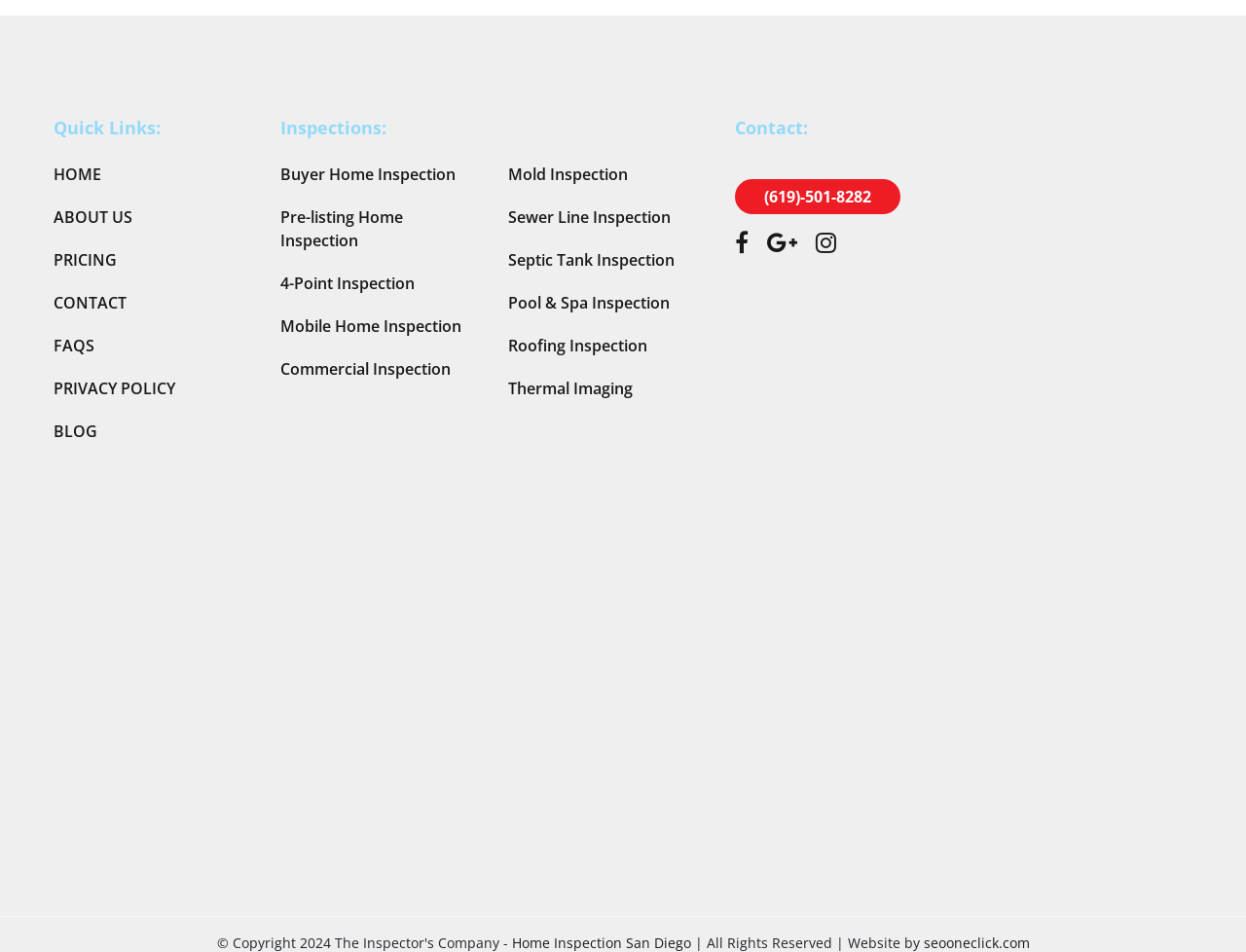Highlight the bounding box coordinates of the element you need to click to perform the following instruction: "Zoom in the GMB Map."

[0.043, 0.507, 0.957, 0.864]